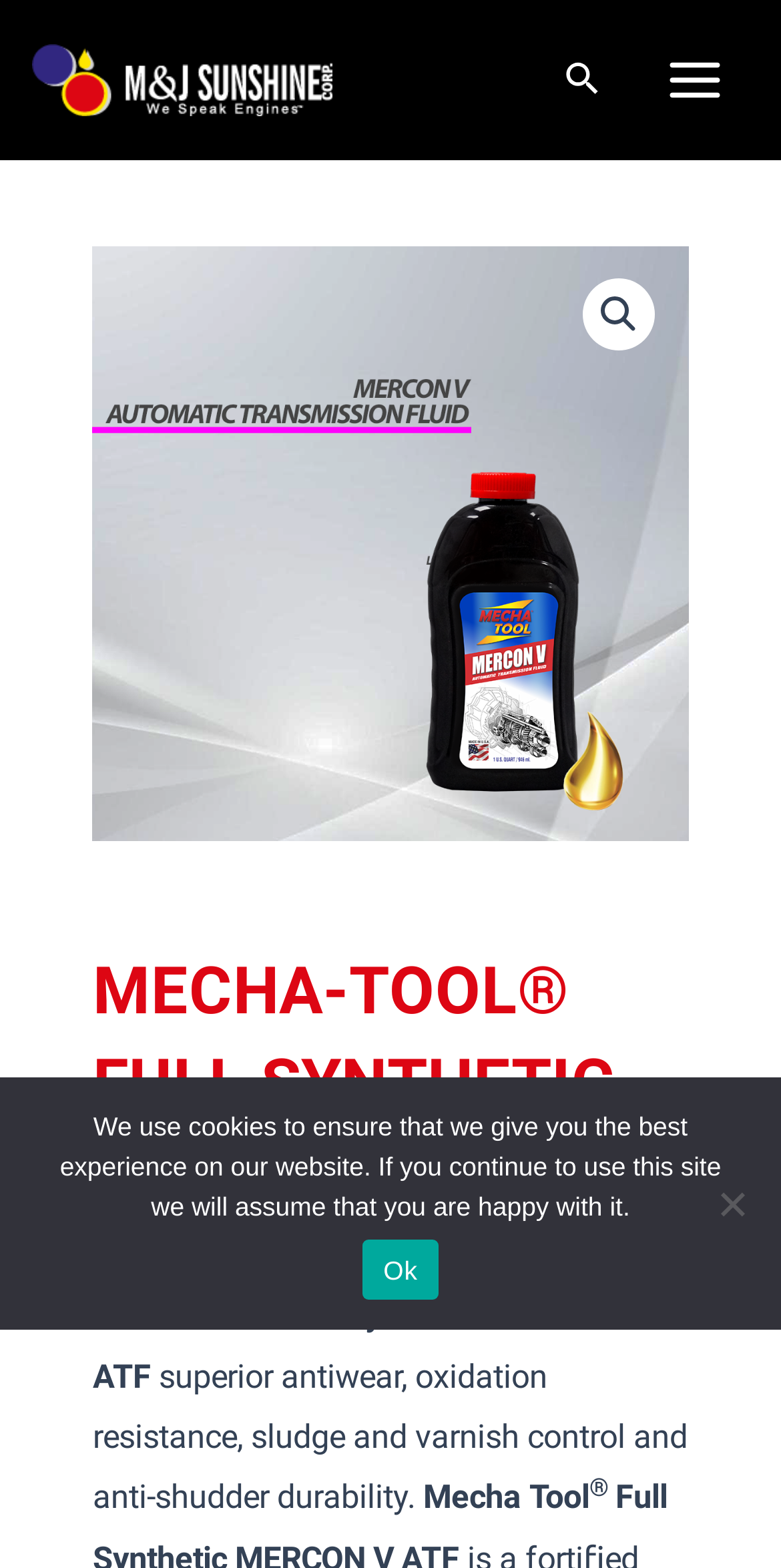Find the bounding box coordinates for the HTML element described in this sentence: "Main Menu". Provide the coordinates as four float numbers between 0 and 1, in the format [left, top, right, bottom].

[0.822, 0.017, 0.958, 0.085]